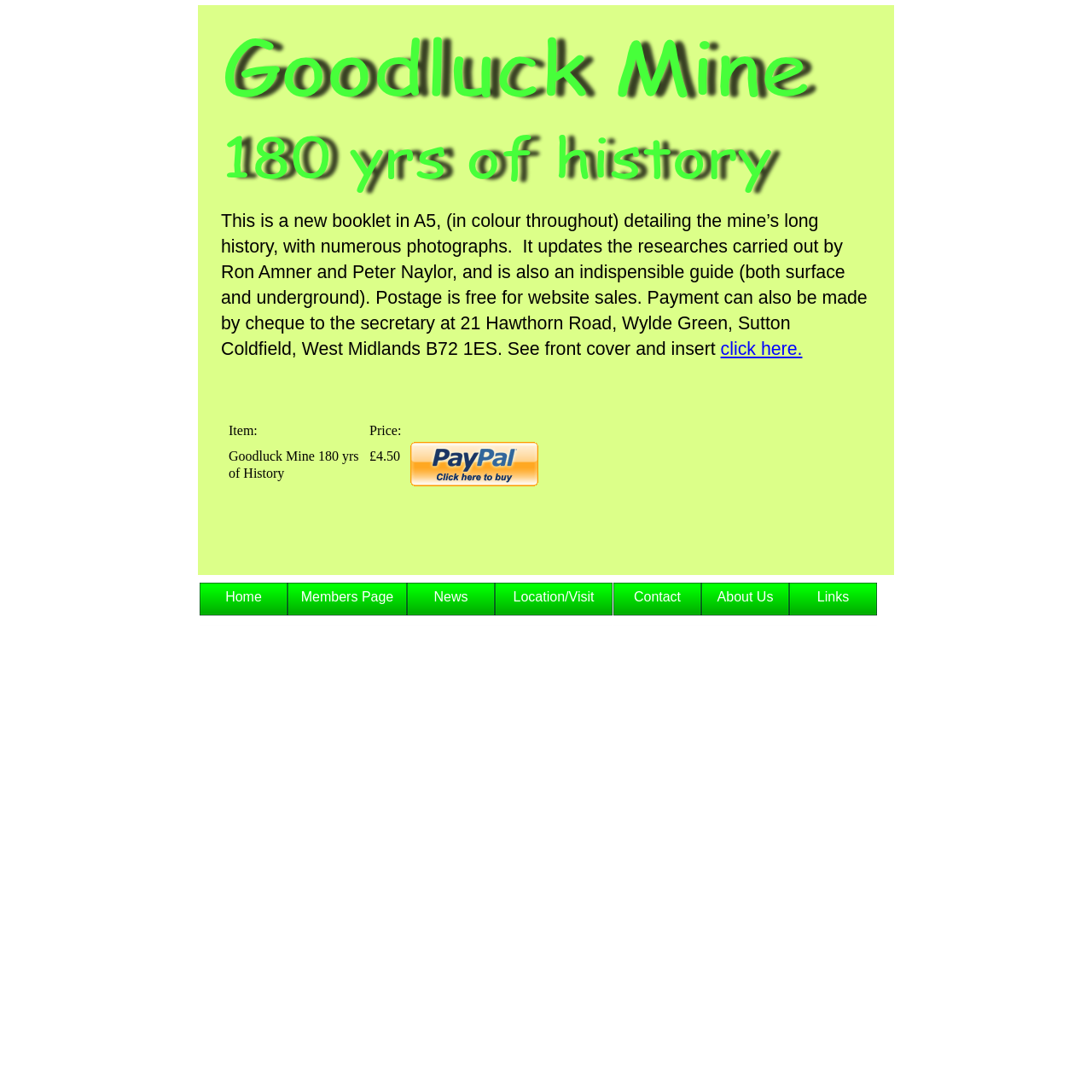Select the bounding box coordinates of the element I need to click to carry out the following instruction: "view the news".

[0.373, 0.534, 0.453, 0.573]